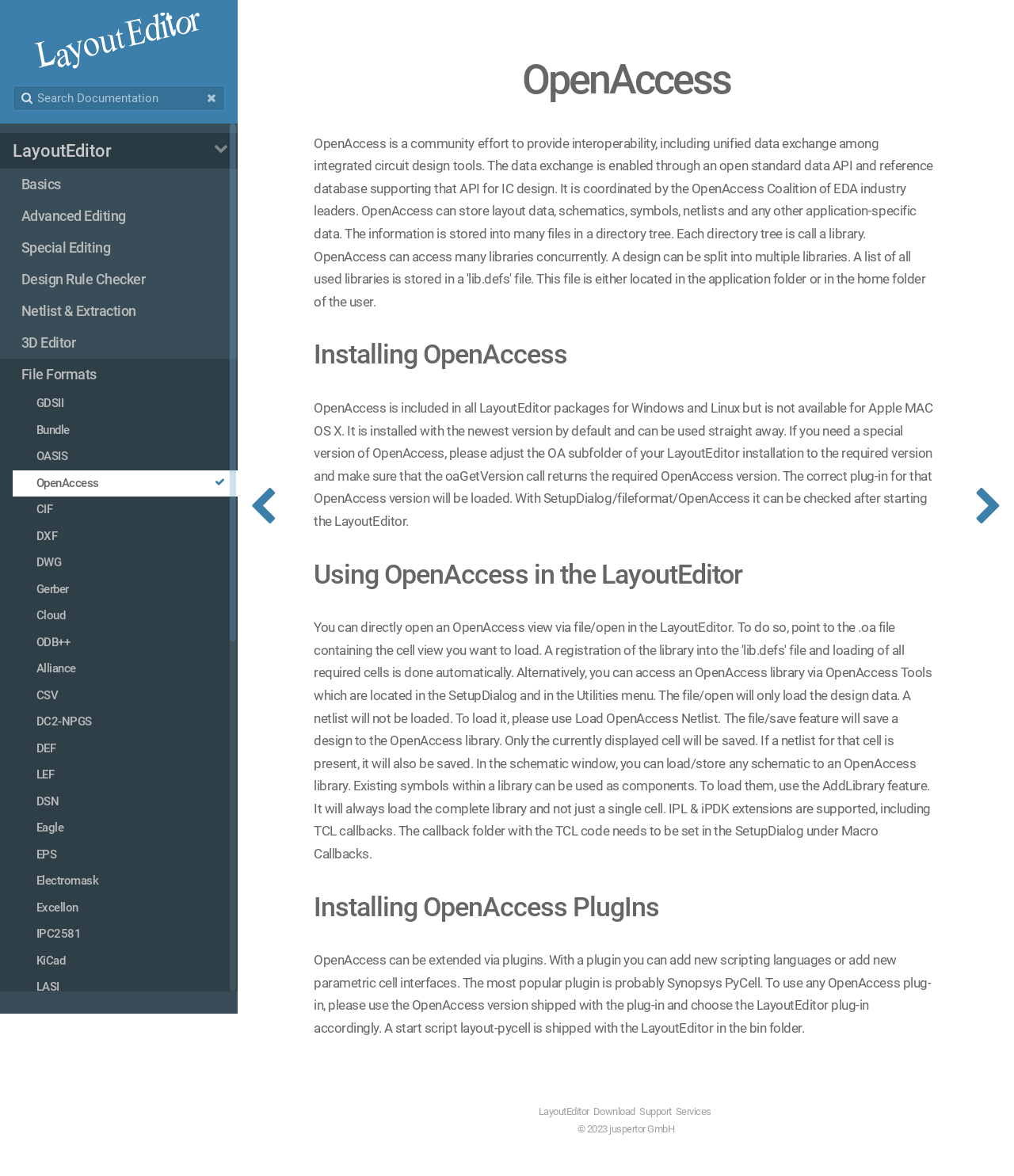Find the bounding box coordinates of the area that needs to be clicked in order to achieve the following instruction: "Click on the LayoutEditor link". The coordinates should be specified as four float numbers between 0 and 1, i.e., [left, top, right, bottom].

[0.02, 0.011, 0.215, 0.067]